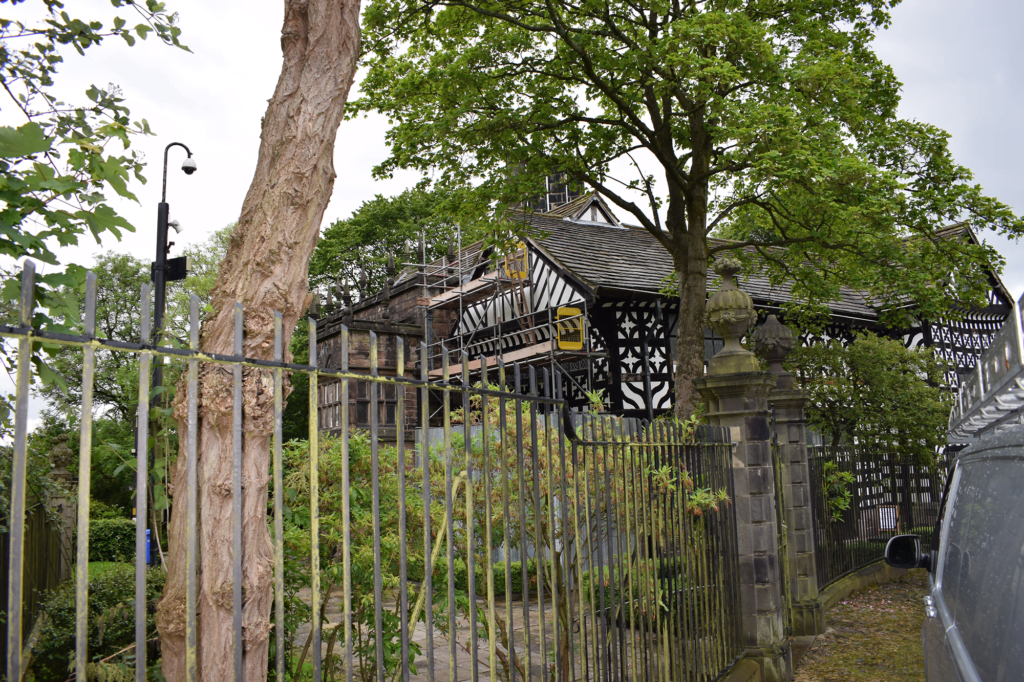Given the content of the image, can you provide a detailed answer to the question?
What is the current function of Hall i’ th’ Wood Manor?

According to the caption, Hall i’ th’ Wood Manor currently functions as a museum, which aims to foster public appreciation of its rich heritage and connection to the area's industrial history.